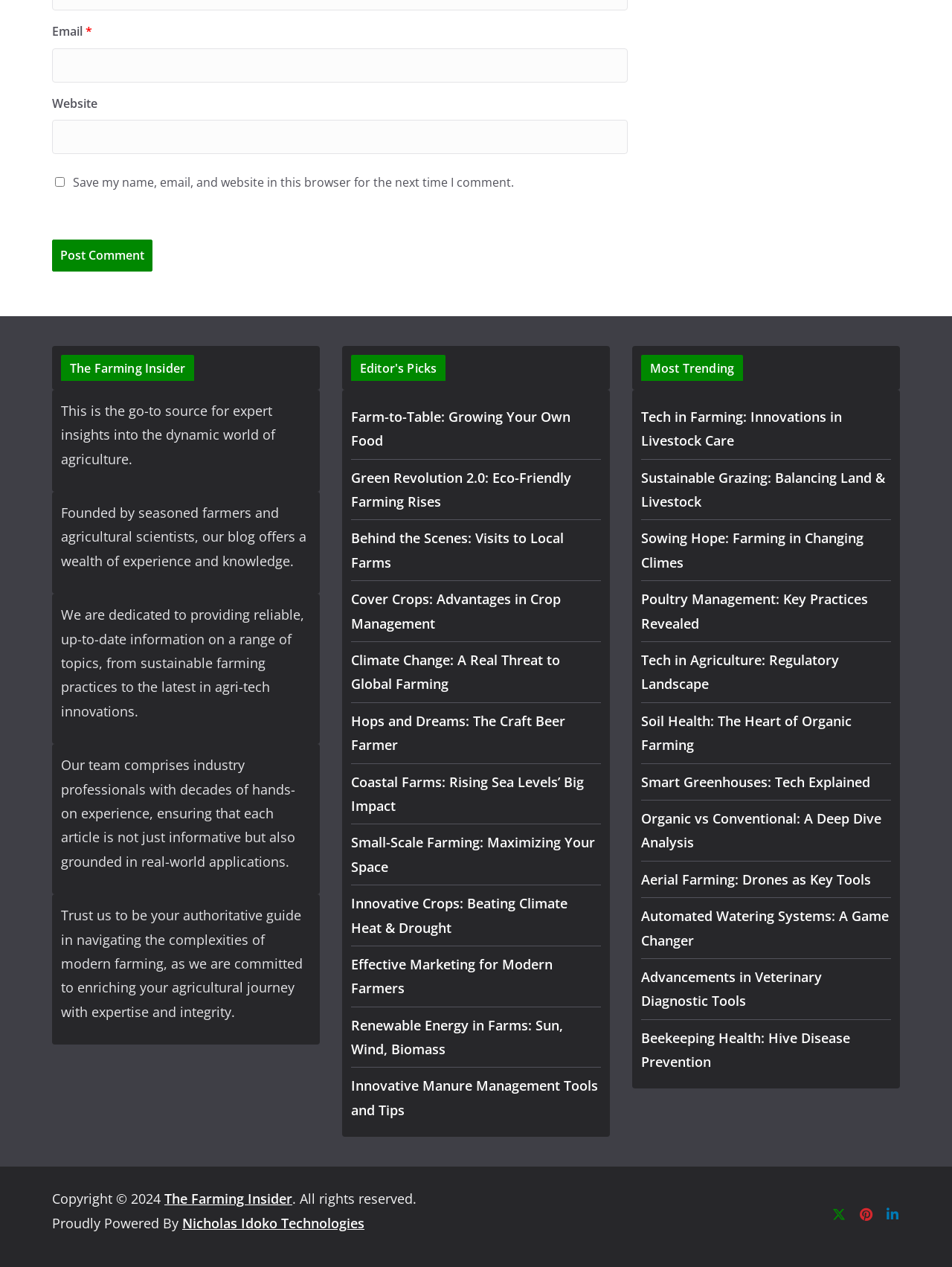Please identify the bounding box coordinates of the element that needs to be clicked to perform the following instruction: "Read about Farm-to-Table: Growing Your Own Food".

[0.369, 0.322, 0.599, 0.355]